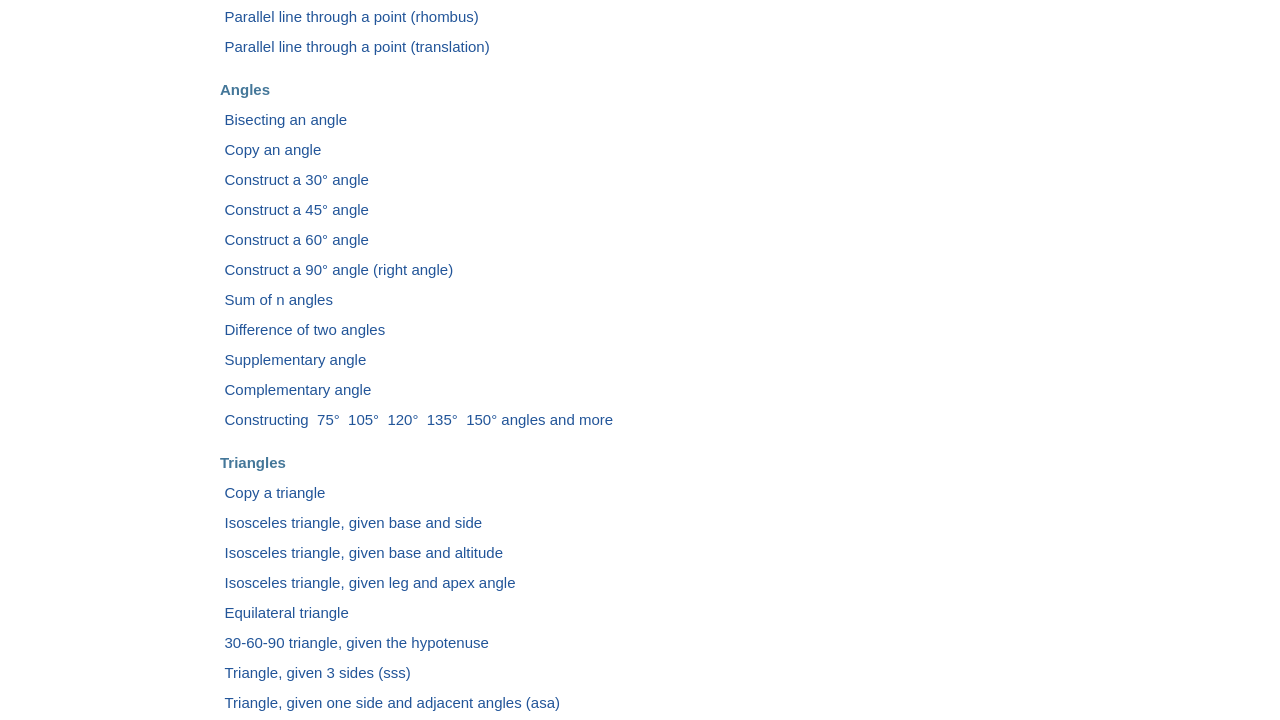Pinpoint the bounding box coordinates of the area that must be clicked to complete this instruction: "Copy a triangle".

[0.175, 0.672, 0.262, 0.695]